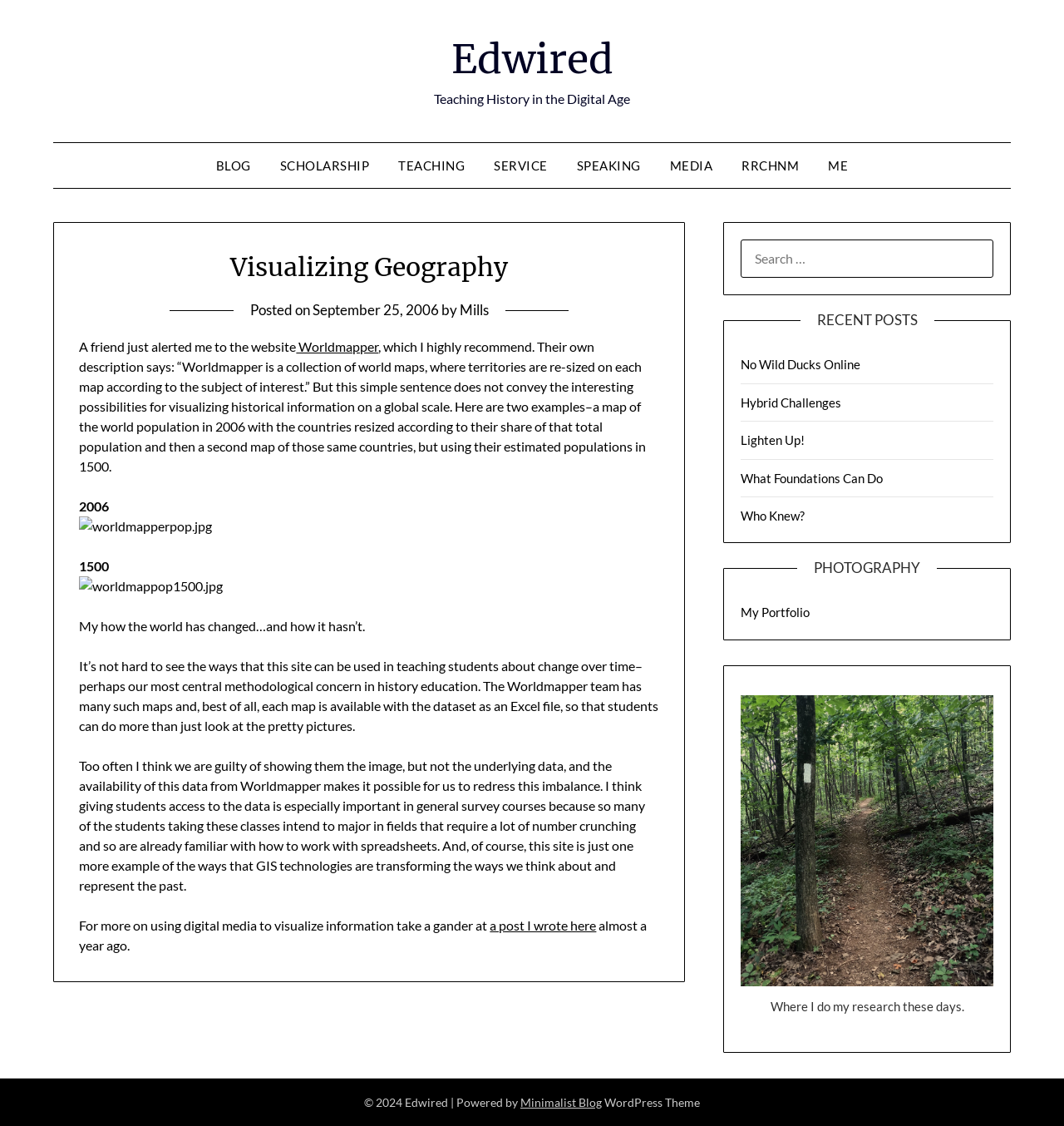Specify the bounding box coordinates of the area to click in order to execute this command: 'View the 'Worldmapper' website'. The coordinates should consist of four float numbers ranging from 0 to 1, and should be formatted as [left, top, right, bottom].

[0.278, 0.301, 0.356, 0.315]